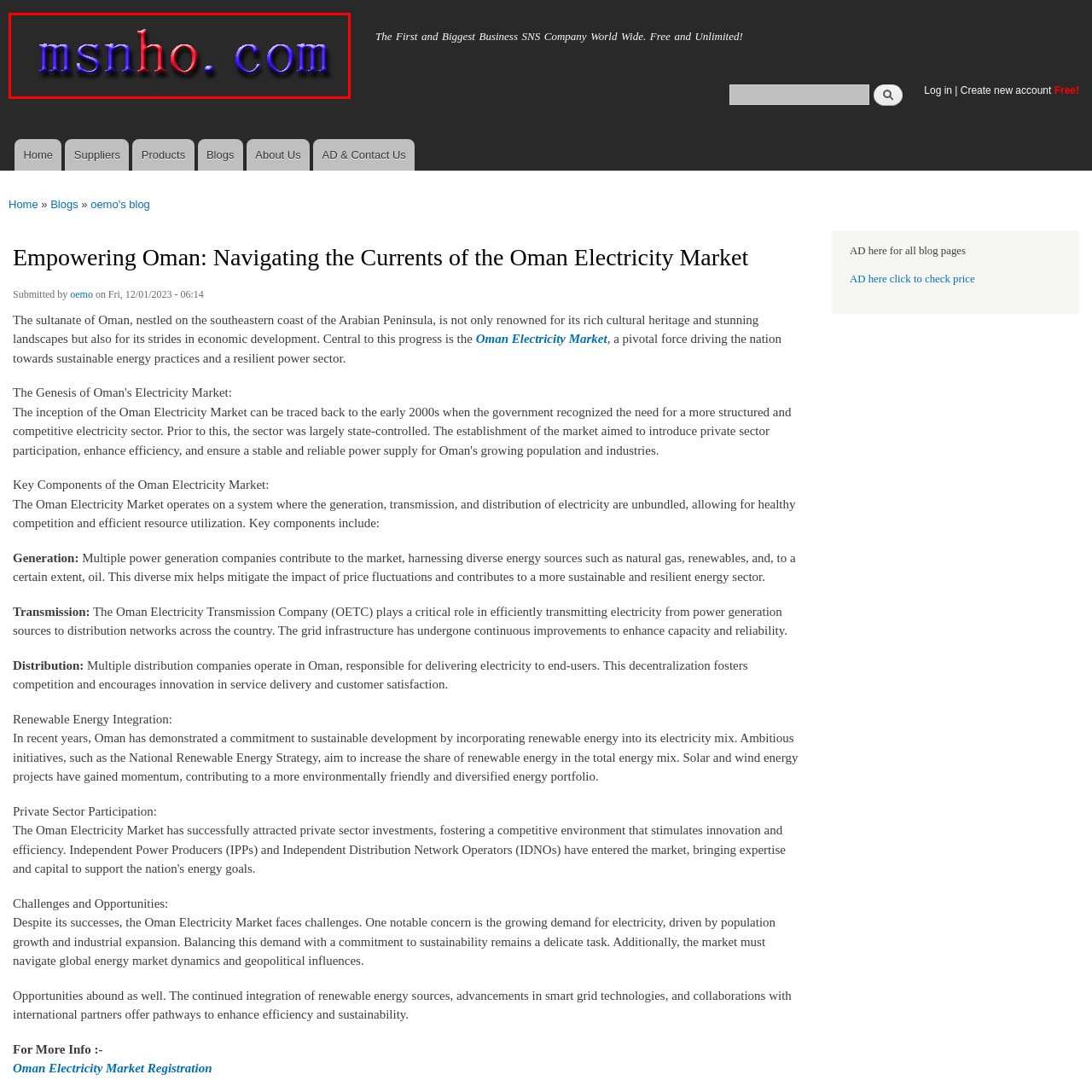Observe the image within the red boundary, What is the purpose of the logo on the webpage? Respond with a one-word or short phrase answer.

visual anchor